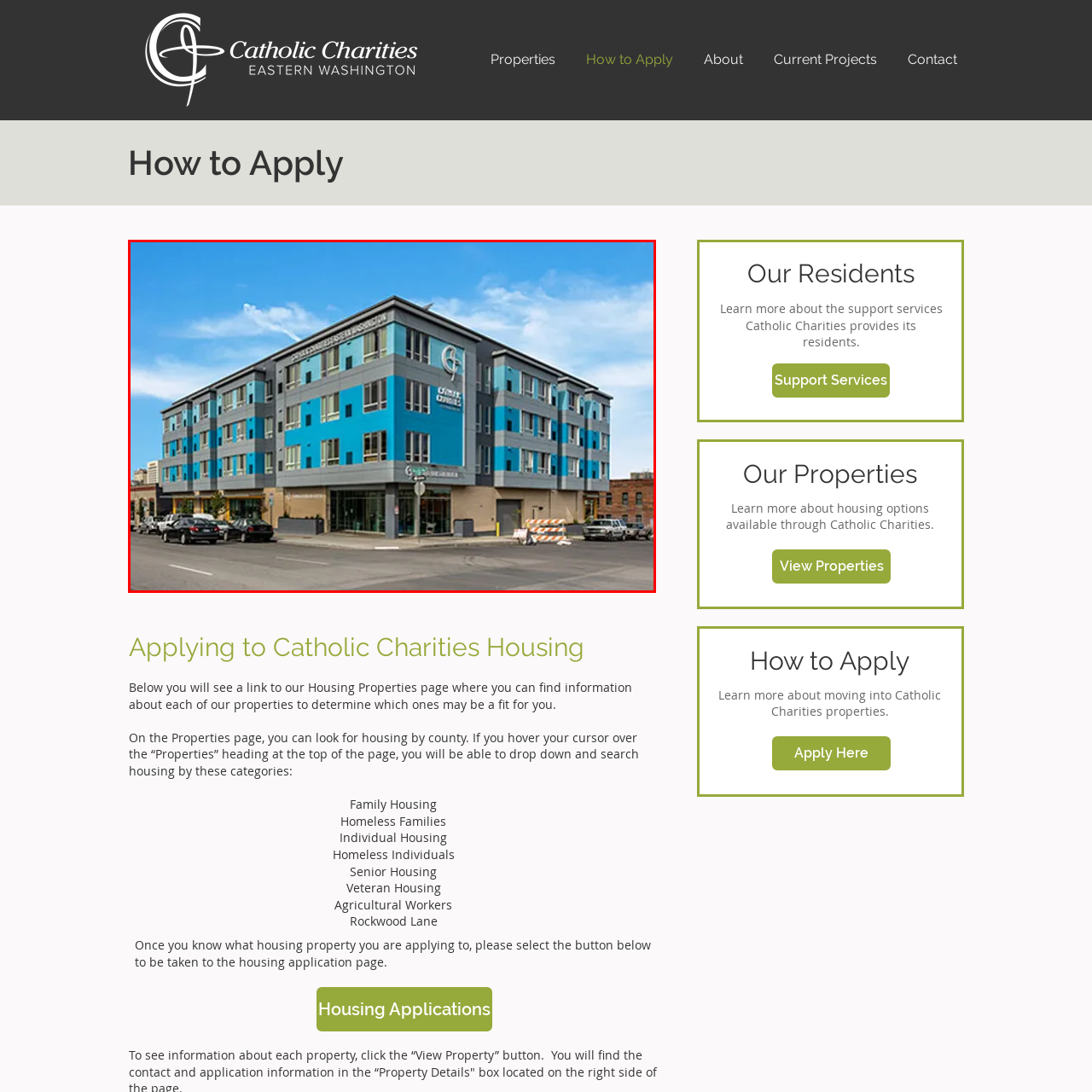Examine the image inside the red outline, How many stories does the building have?
 Answer with a single word or phrase.

Four